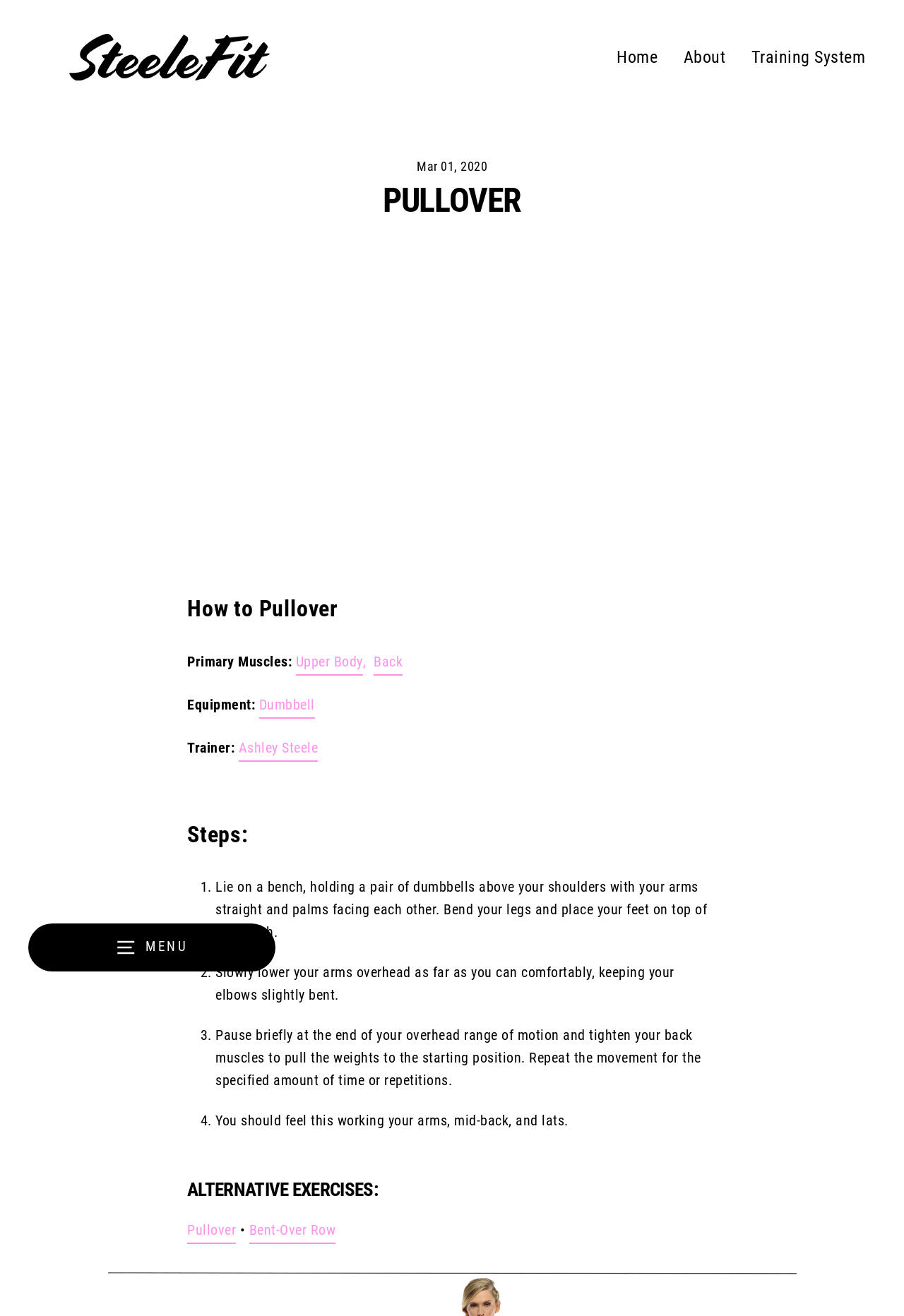Please give the bounding box coordinates of the area that should be clicked to fulfill the following instruction: "Click the 'Upper Body' link". The coordinates should be in the format of four float numbers from 0 to 1, i.e., [left, top, right, bottom].

[0.327, 0.494, 0.401, 0.513]